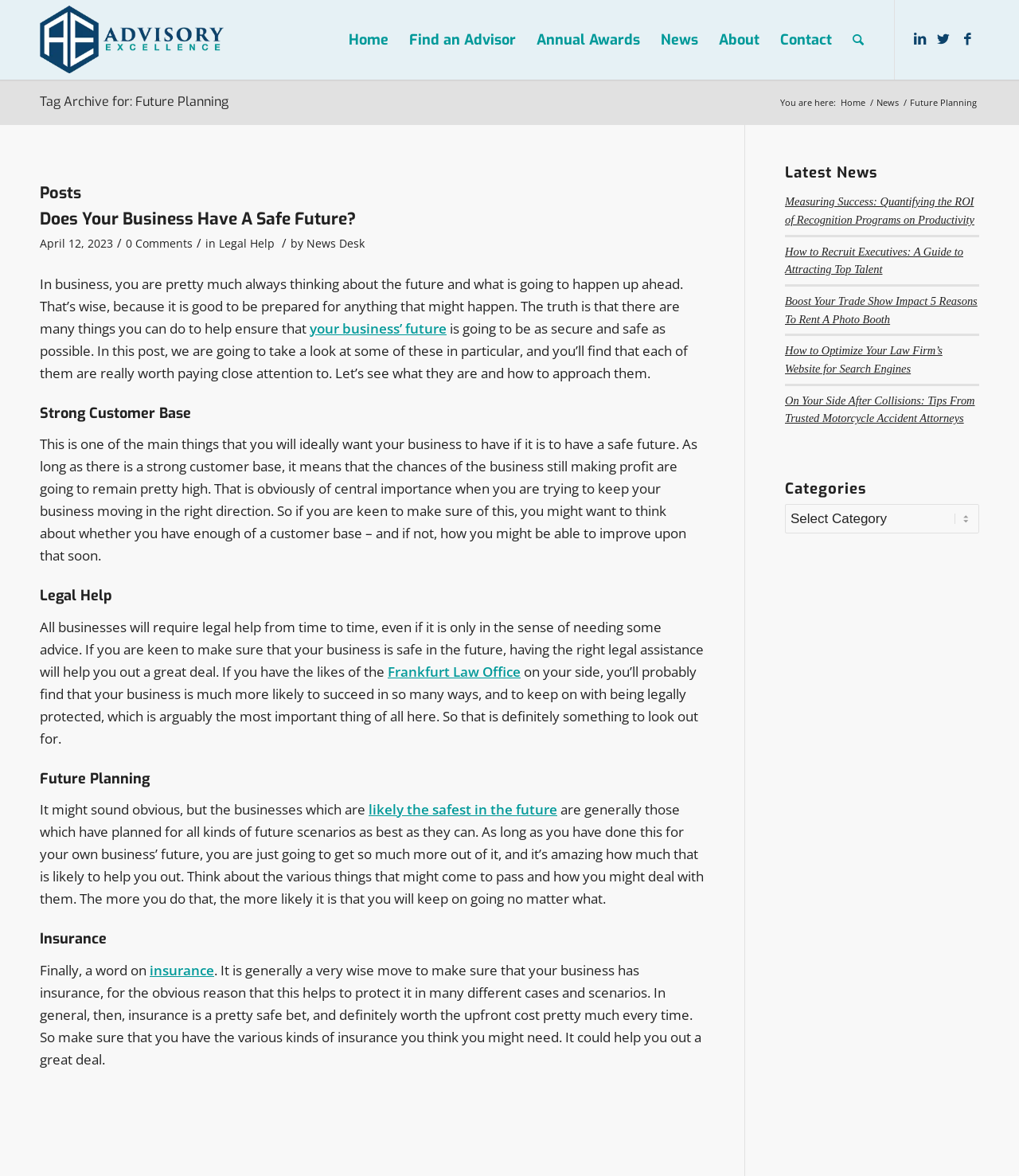Please analyze the image and provide a thorough answer to the question:
What is the purpose of the 'Categories' dropdown?

The 'Categories' dropdown is a combobox that allows users to select a category to filter the articles on the webpage. This allows users to view only articles that belong to a specific category, making it easier to find relevant content.